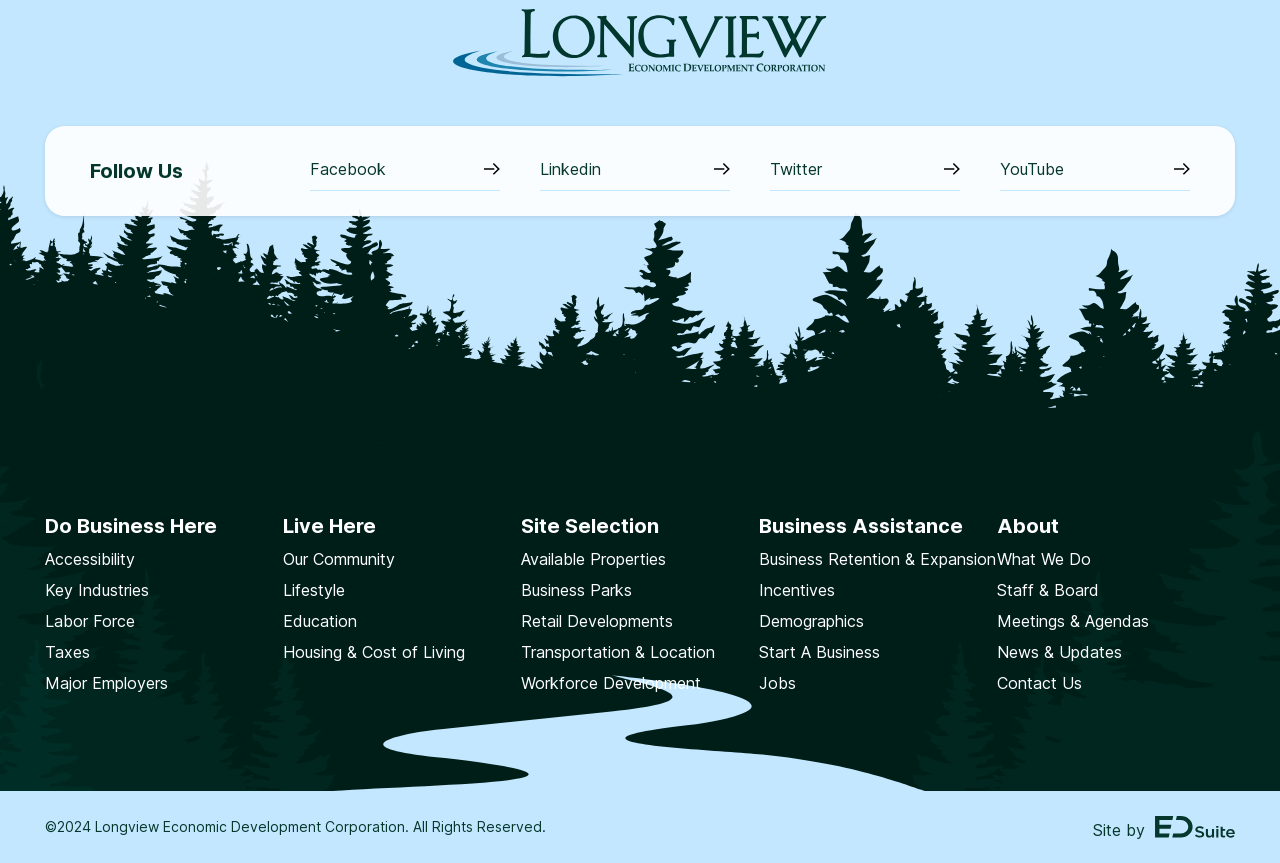What is the copyright year of this webpage?
Based on the screenshot, give a detailed explanation to answer the question.

I found the copyright year of this webpage by looking at the StaticText at the bottom of the webpage. The text is '©2024 Longview Economic Development Corporation. All Rights Reserved.', so I concluded that the copyright year is 2024.